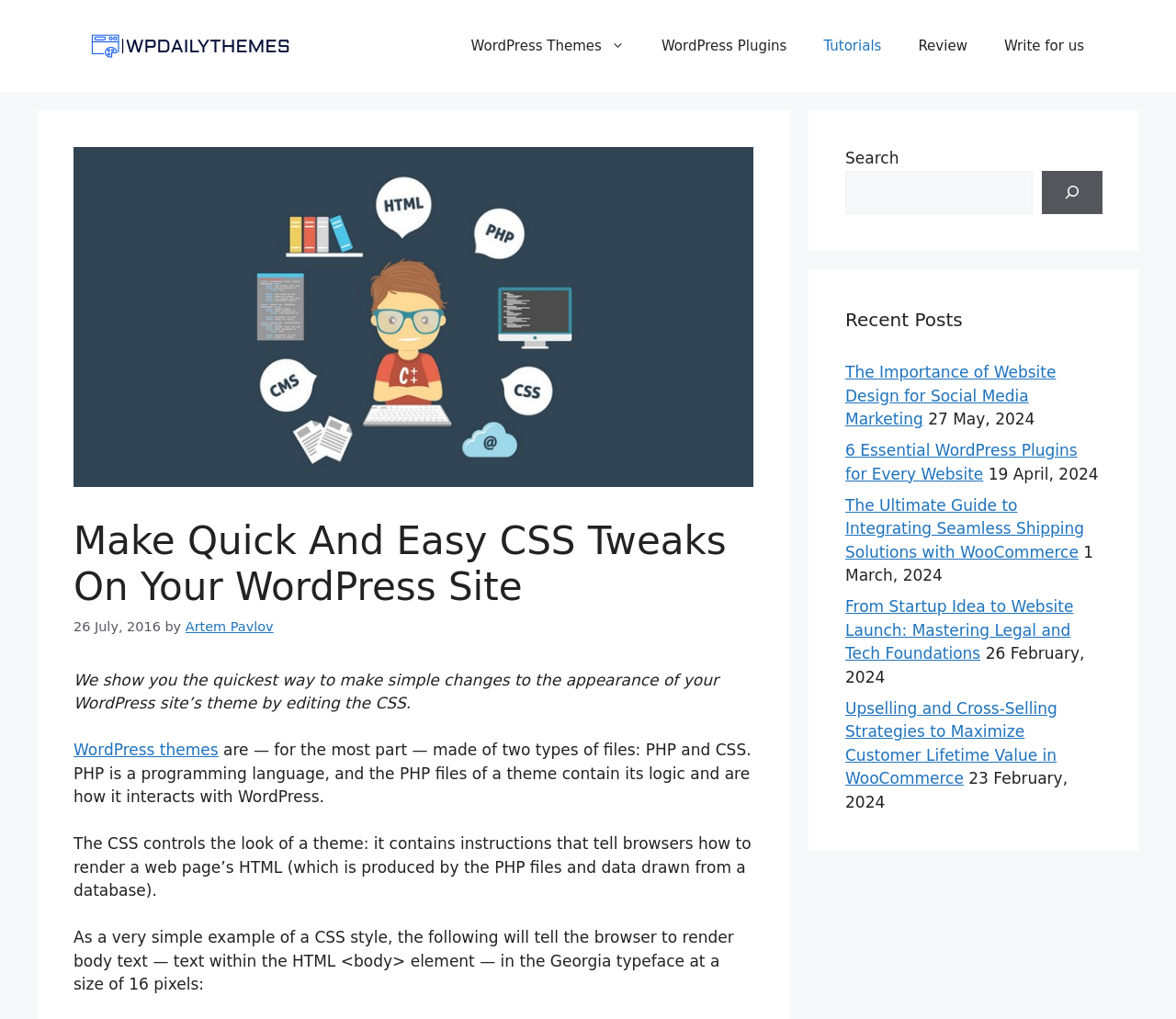Identify the title of the webpage and provide its text content.

Make Quick And Easy CSS Tweaks On Your WordPress Site